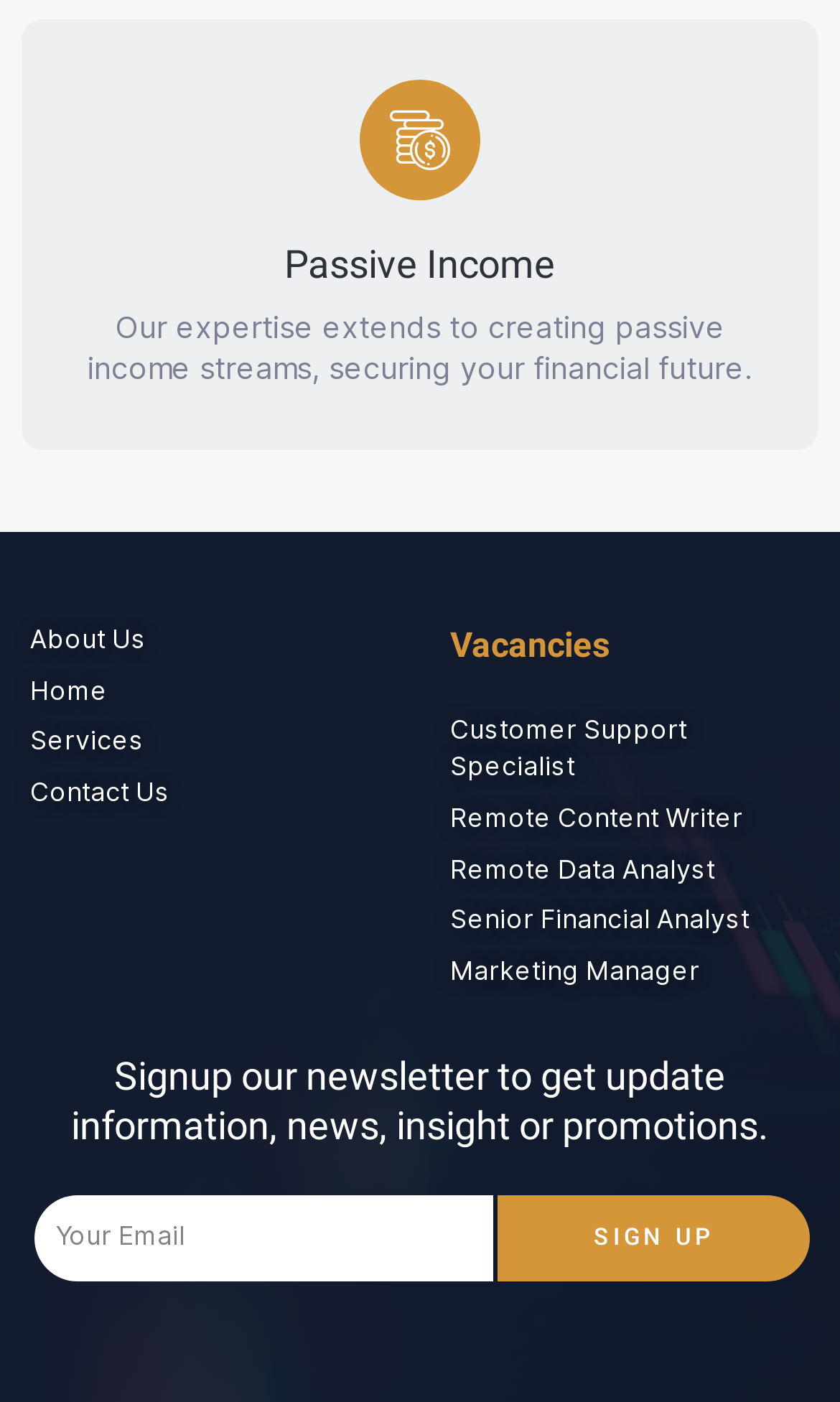What is the purpose of the newsletter?
Please use the image to deliver a detailed and complete answer.

The purpose of the newsletter is to receive update information, news, insight, or promotions, as stated in the heading above the newsletter signup form.